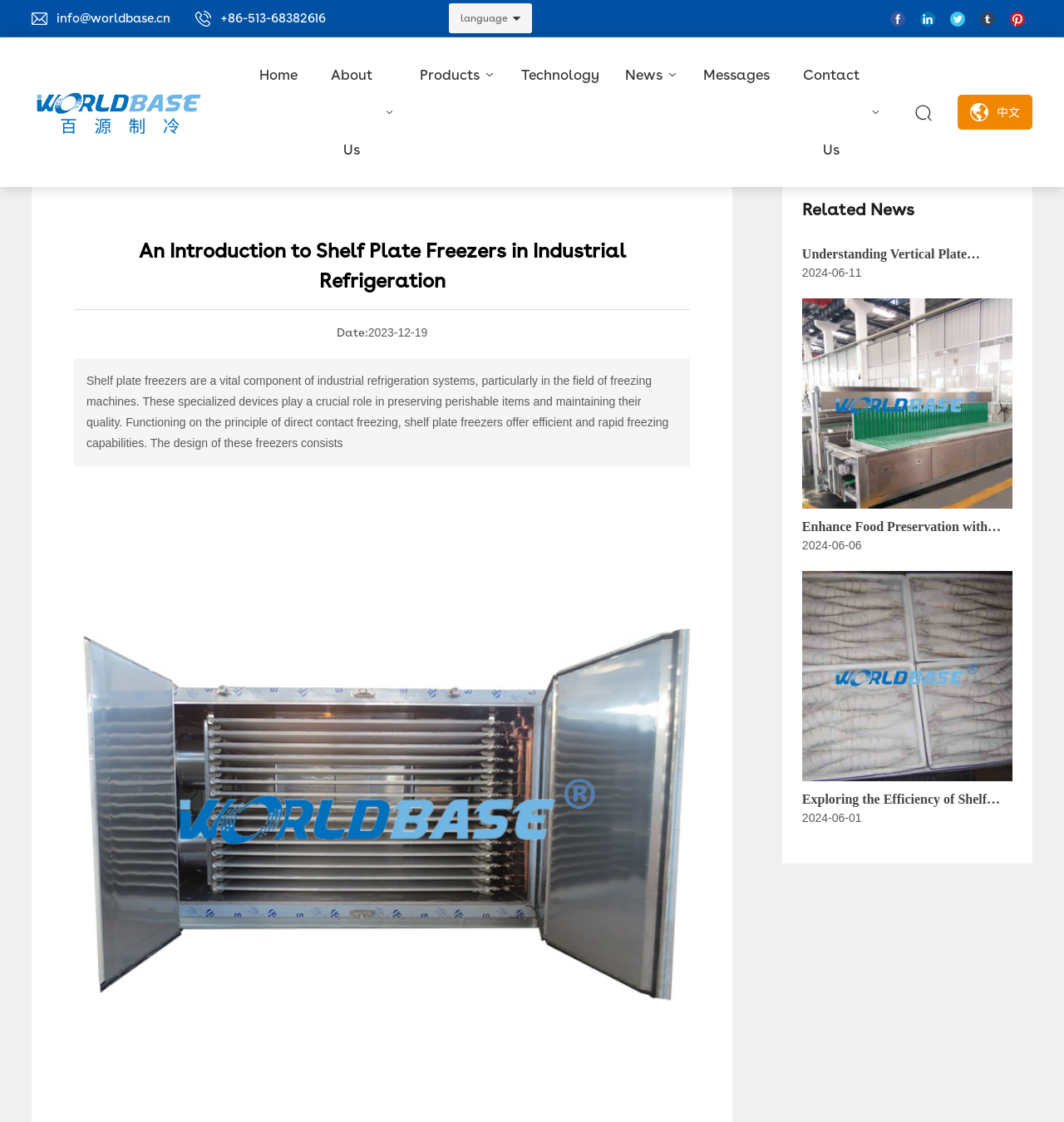For the given element description About Us, determine the bounding box coordinates of the UI element. The coordinates should follow the format (top-left x, top-left y, bottom-right x, bottom-right y) and be within the range of 0 to 1.

[0.292, 0.033, 0.383, 0.167]